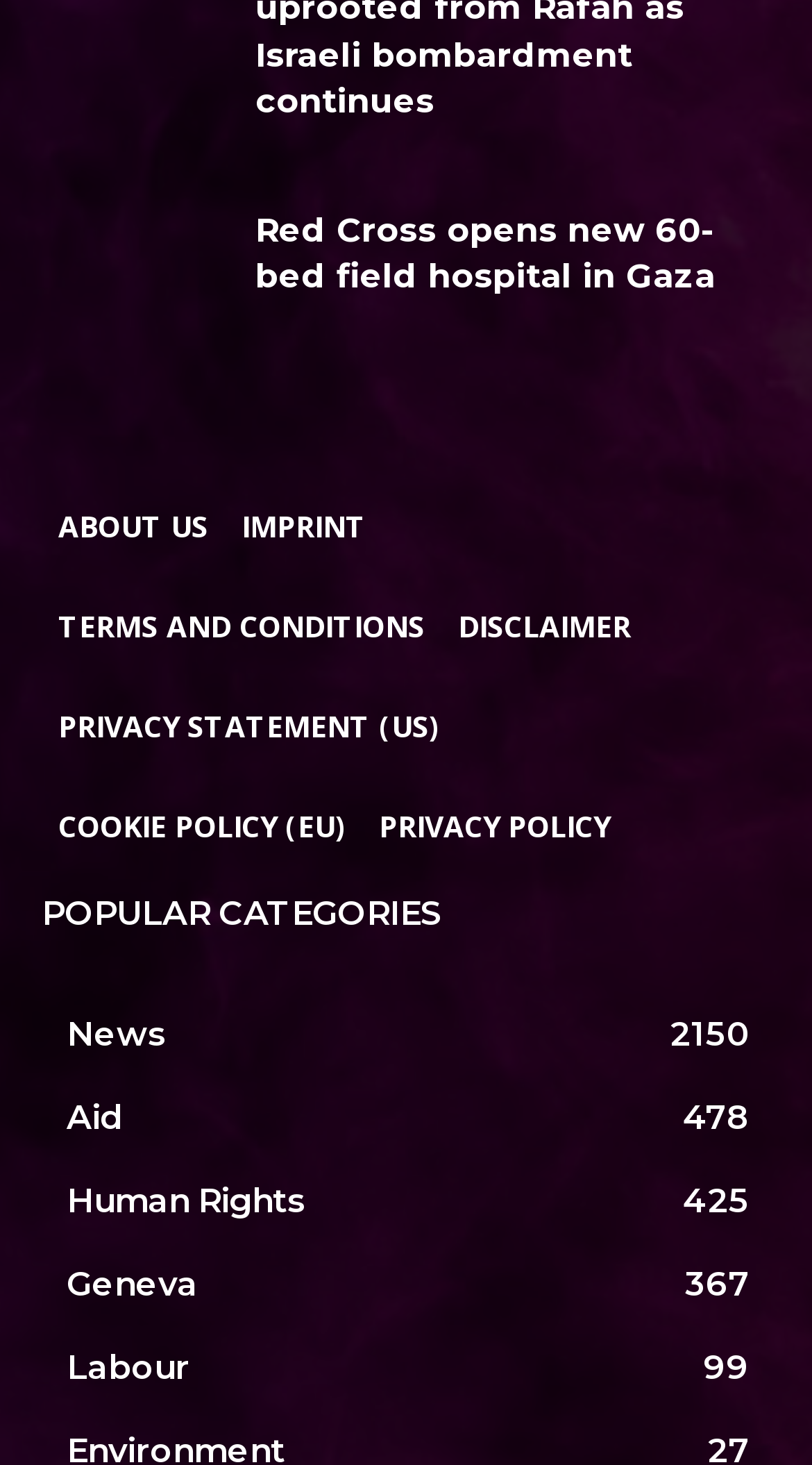Answer the question using only a single word or phrase: 
How many links are under 'POPULAR CATEGORIES'?

5